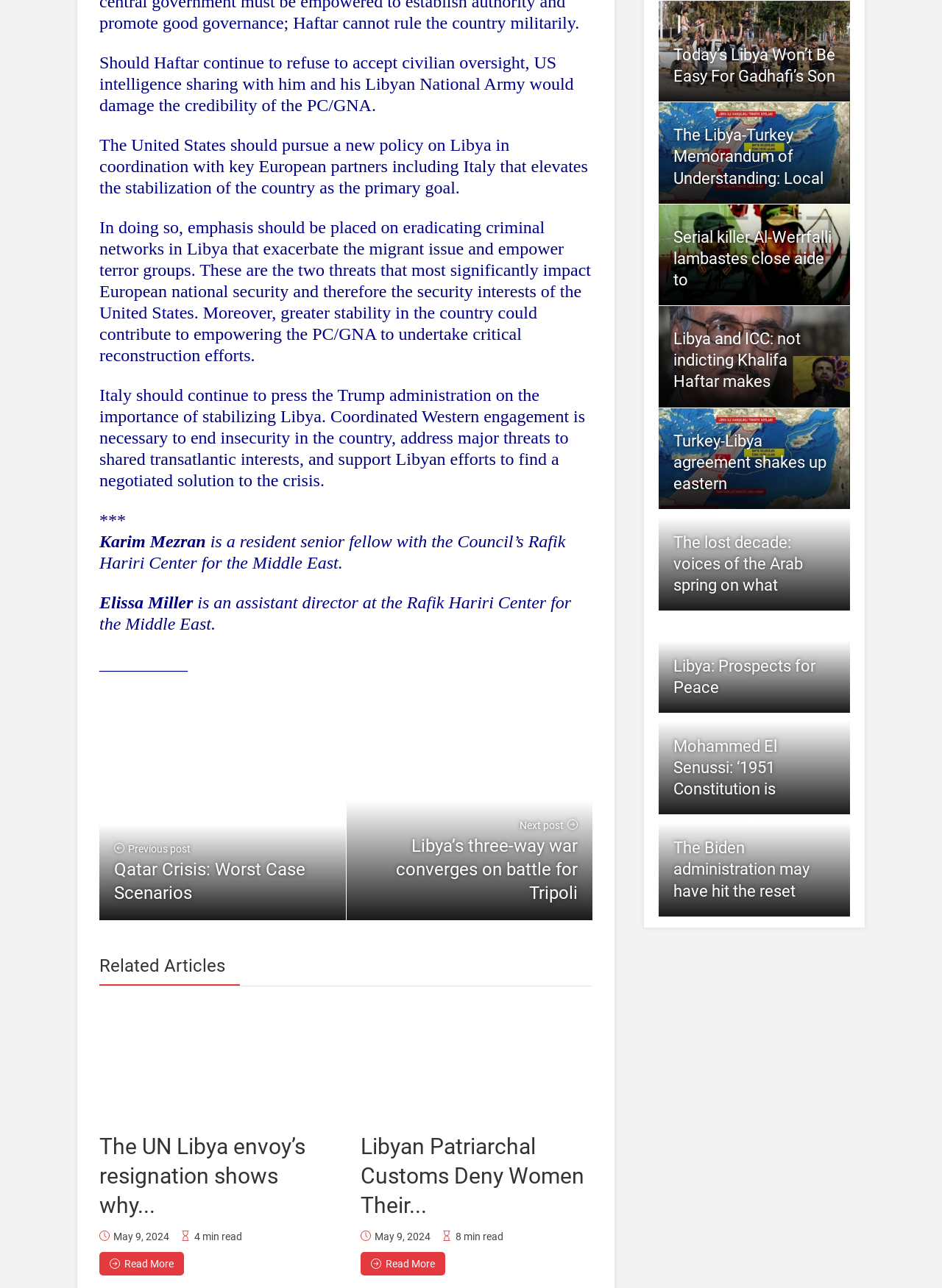Determine the bounding box coordinates of the area to click in order to meet this instruction: "View the article about the UN Libya envoy’s resignation".

[0.105, 0.774, 0.351, 0.87]